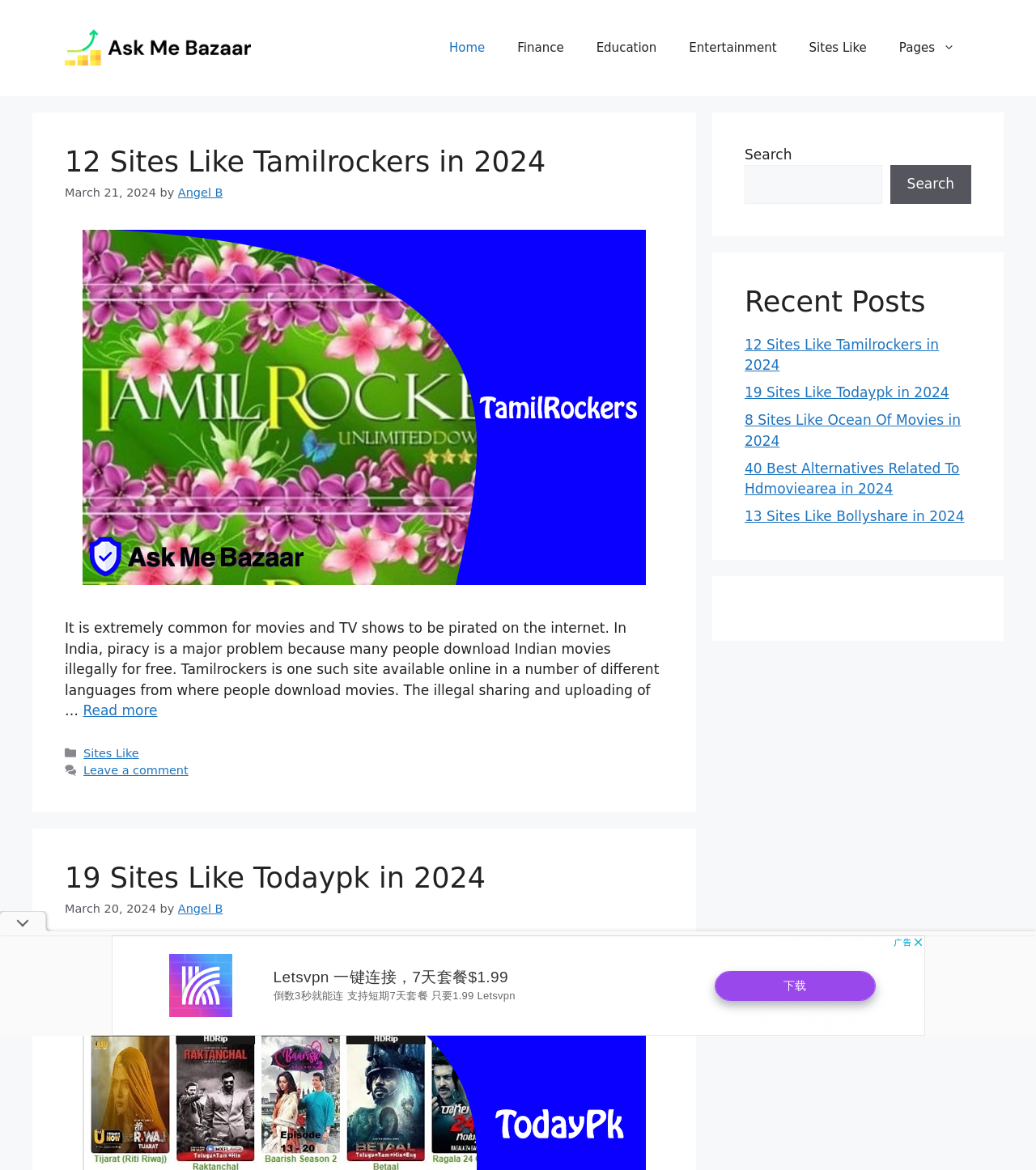What is the purpose of the search box?
Based on the image, provide your answer in one word or phrase.

To search the website